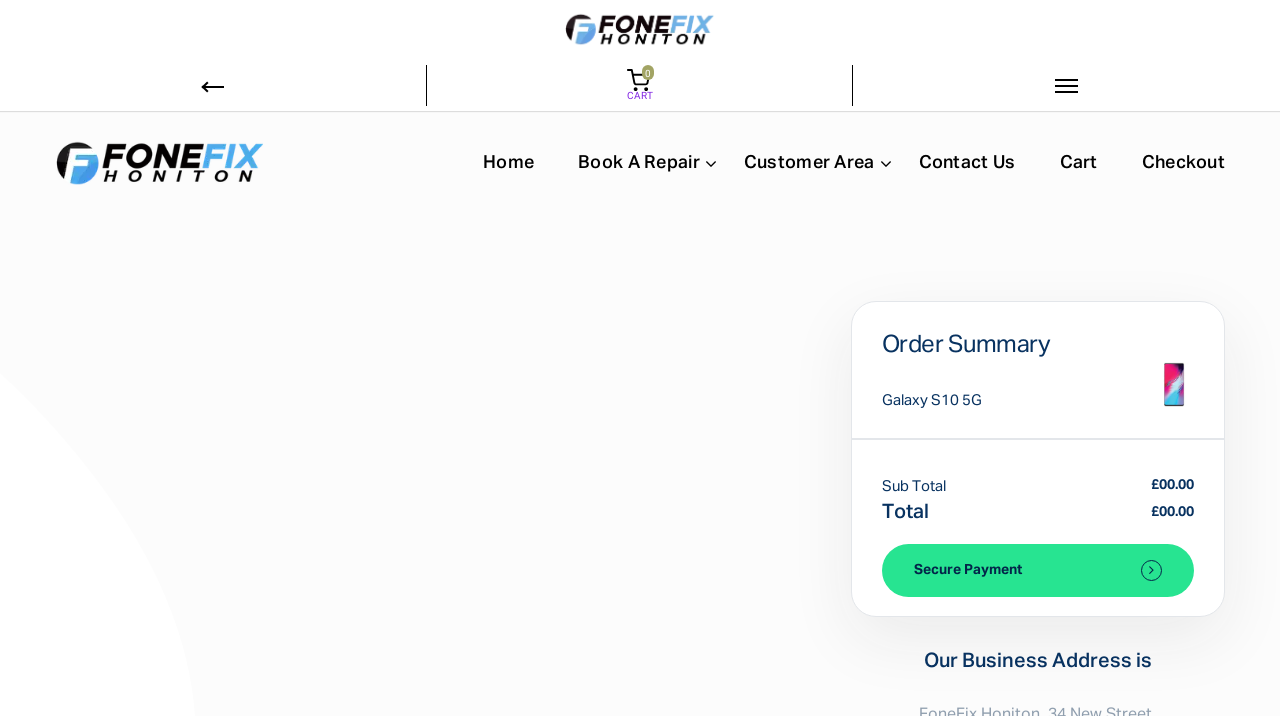Elaborate on the different components and information displayed on the webpage.

The webpage is about Samsung Galaxy S10 5G repairs in Honiton, Exeter, Devon, with a focus on lifetime warranty. At the top left, there is a link to "FoneFix Honiton" accompanied by an image of the same name. To the right of this link, there are several navigation links, including "Home", "Book A Repair", "Customer Area", "Contact Us", "Cart", and "Checkout".

Below the navigation links, there is a section with an "Order Summary" heading. This section contains a heading "Galaxy S10 5G" and an image of the same device. Below the device heading, there are two lines of text, "Sub Total" and "£00.00", indicating the cost of the repair. A "Secure Payment" button is located at the bottom of this section.

At the bottom of the page, there is a section with a heading "Our Business Address is", providing the business address of FoneFix Honiton. Above this section, there is a repeated link to "FoneFix Honiton" with an accompanying image, which is smaller than the one at the top left.